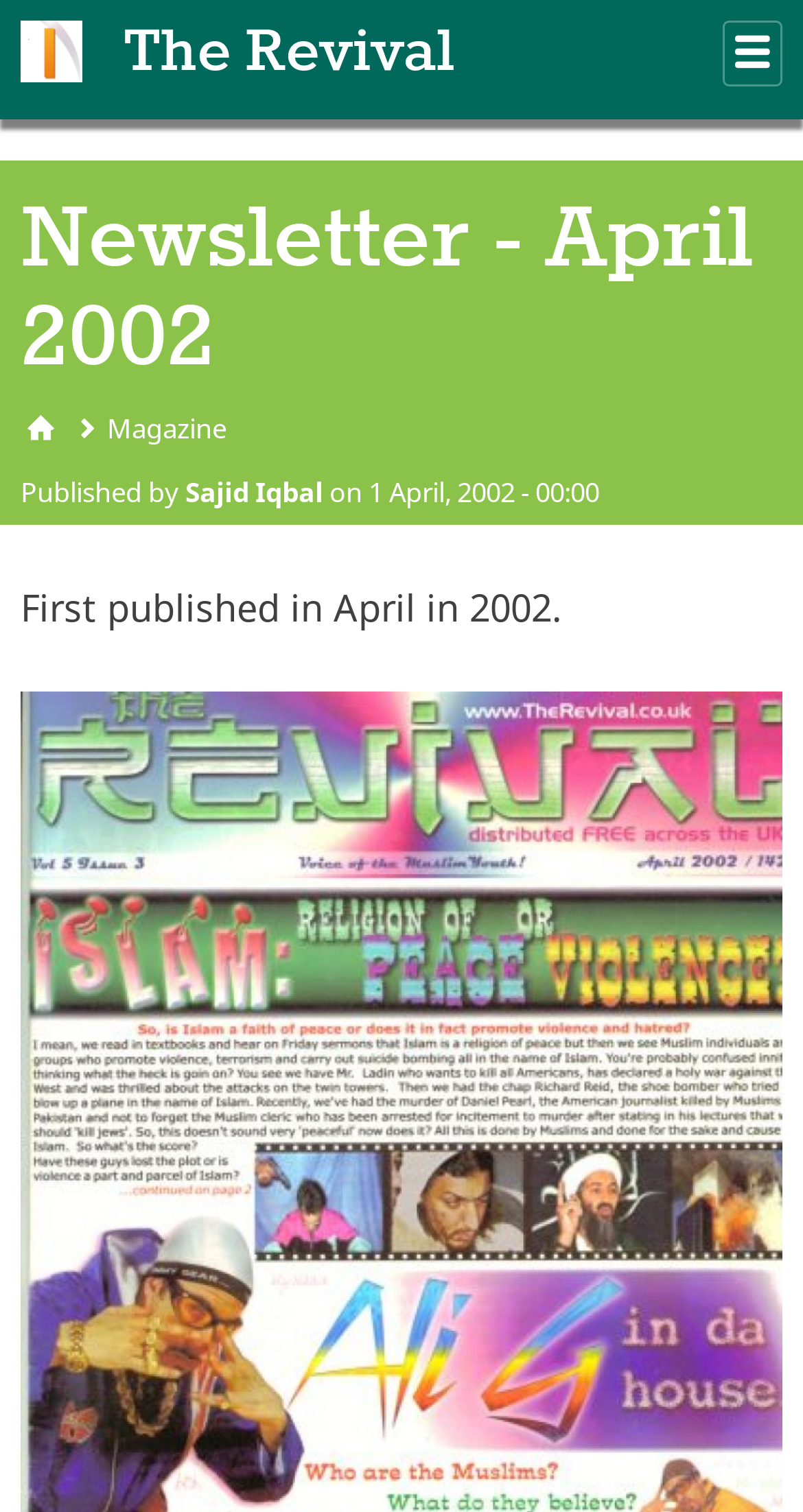What is the purpose of this webpage?
Respond with a short answer, either a single word or a phrase, based on the image.

To display a newsletter